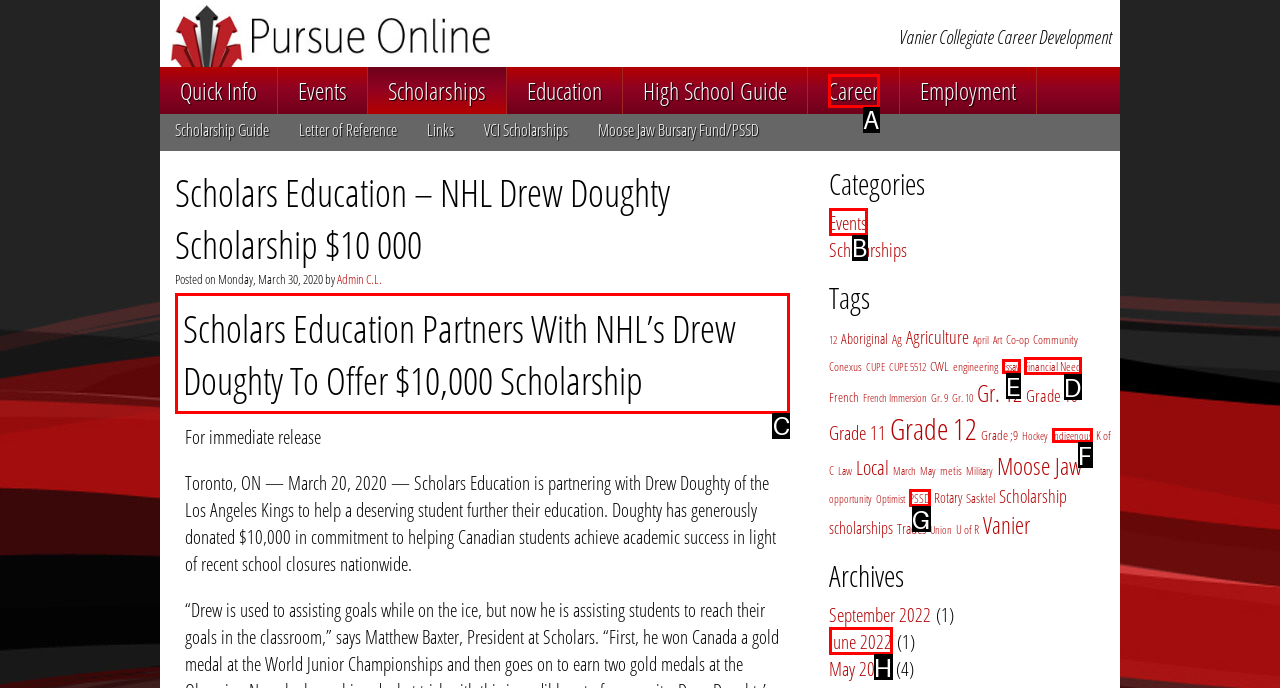Determine which option should be clicked to carry out this task: Read the 'Scholars Education Partners With NHL’s Drew Doughty To Offer $10,000 Scholarship' article
State the letter of the correct choice from the provided options.

C